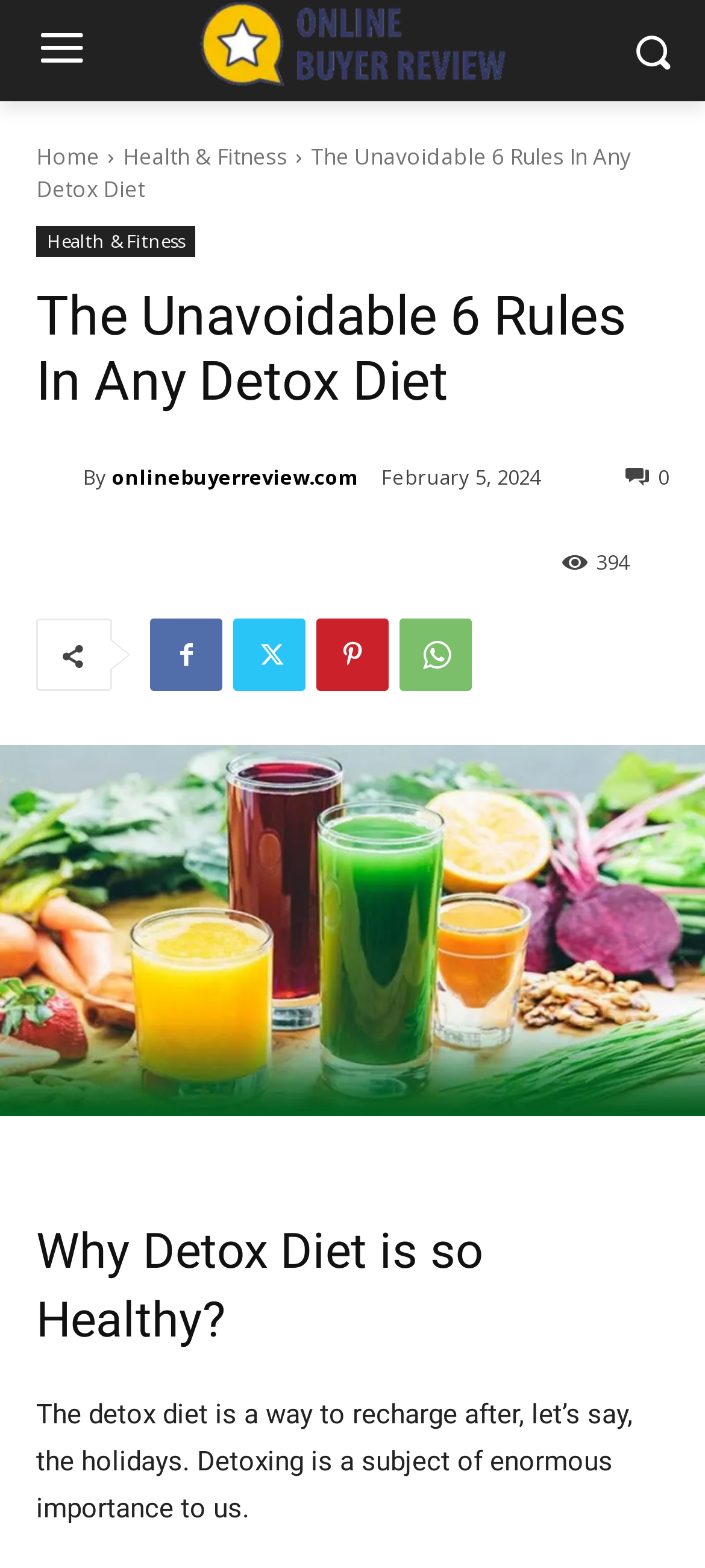Highlight the bounding box coordinates of the element you need to click to perform the following instruction: "Check the date of the article."

[0.541, 0.295, 0.767, 0.313]